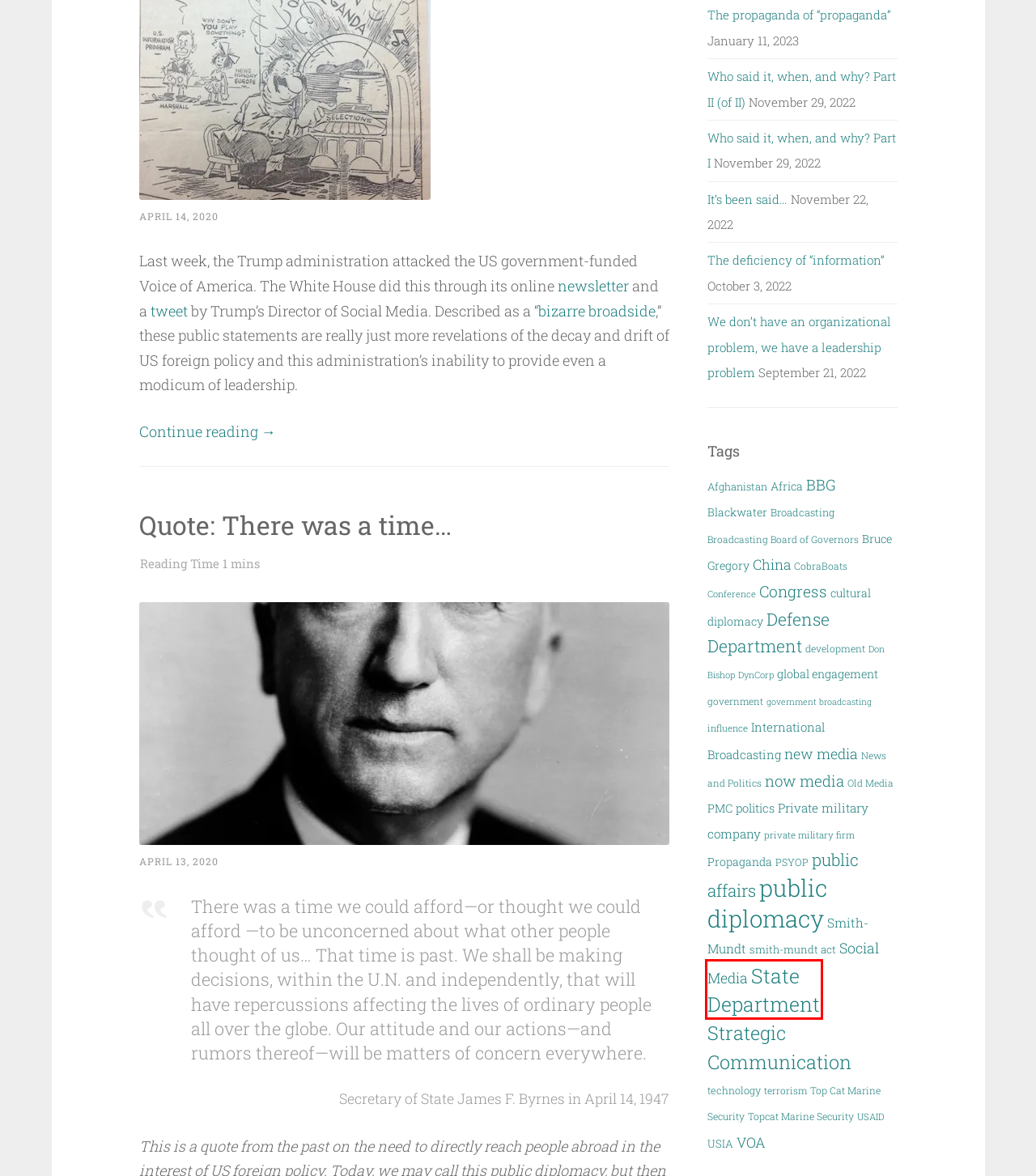You have a screenshot of a webpage with a red rectangle bounding box around an element. Identify the best matching webpage description for the new page that appears after clicking the element in the bounding box. The descriptions are:
A. private military firm – MountainRunner.us
B. State Department – MountainRunner.us
C. global engagement – MountainRunner.us
D. Propaganda – MountainRunner.us
E. BBG – MountainRunner.us
F. Social Media – MountainRunner.us
G. government – MountainRunner.us
H. Who said it, when, and why? Part II (of II) – MountainRunner.us

B